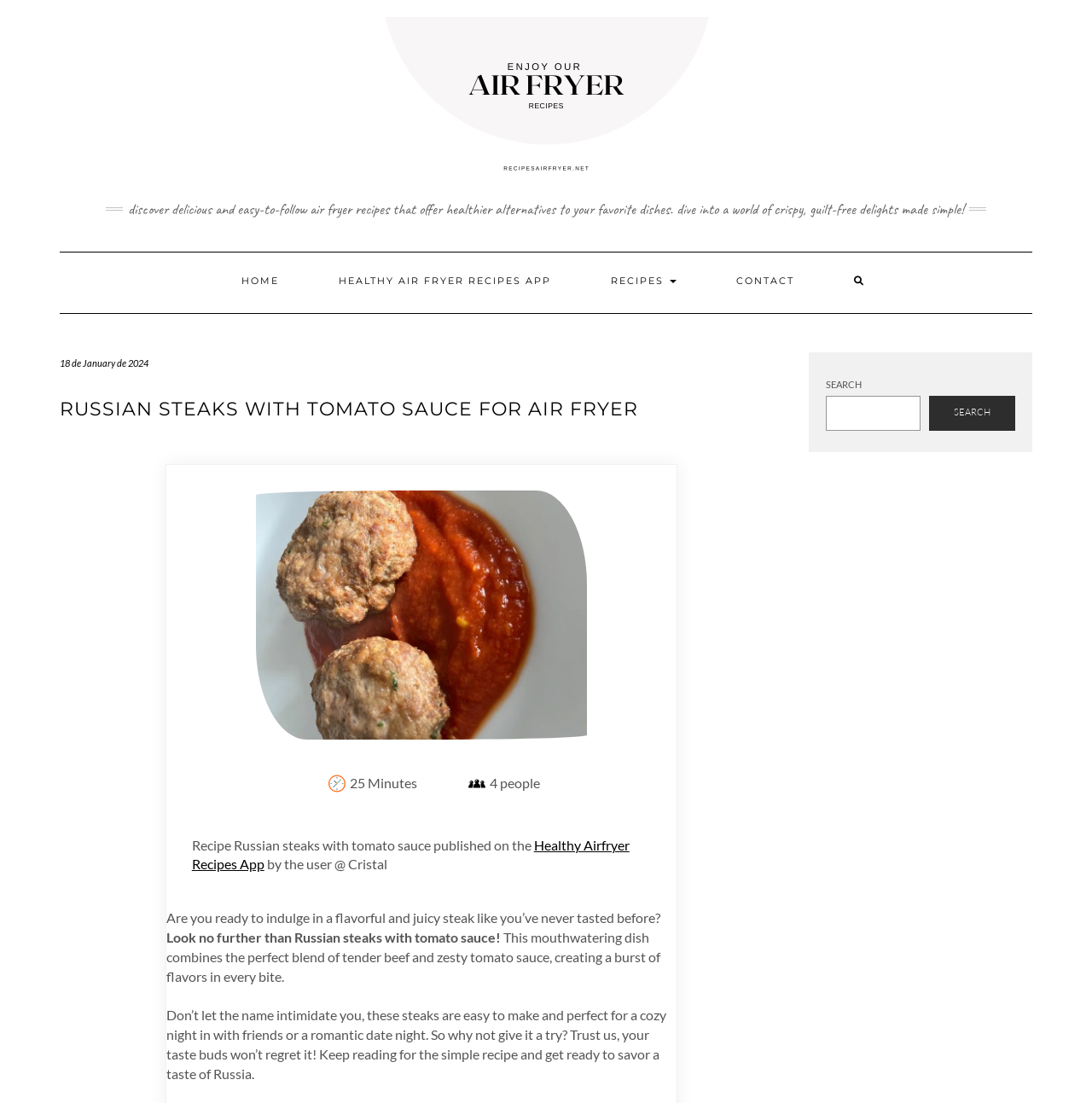Please answer the following question using a single word or phrase: 
What is the purpose of the search box?

To search for recipes